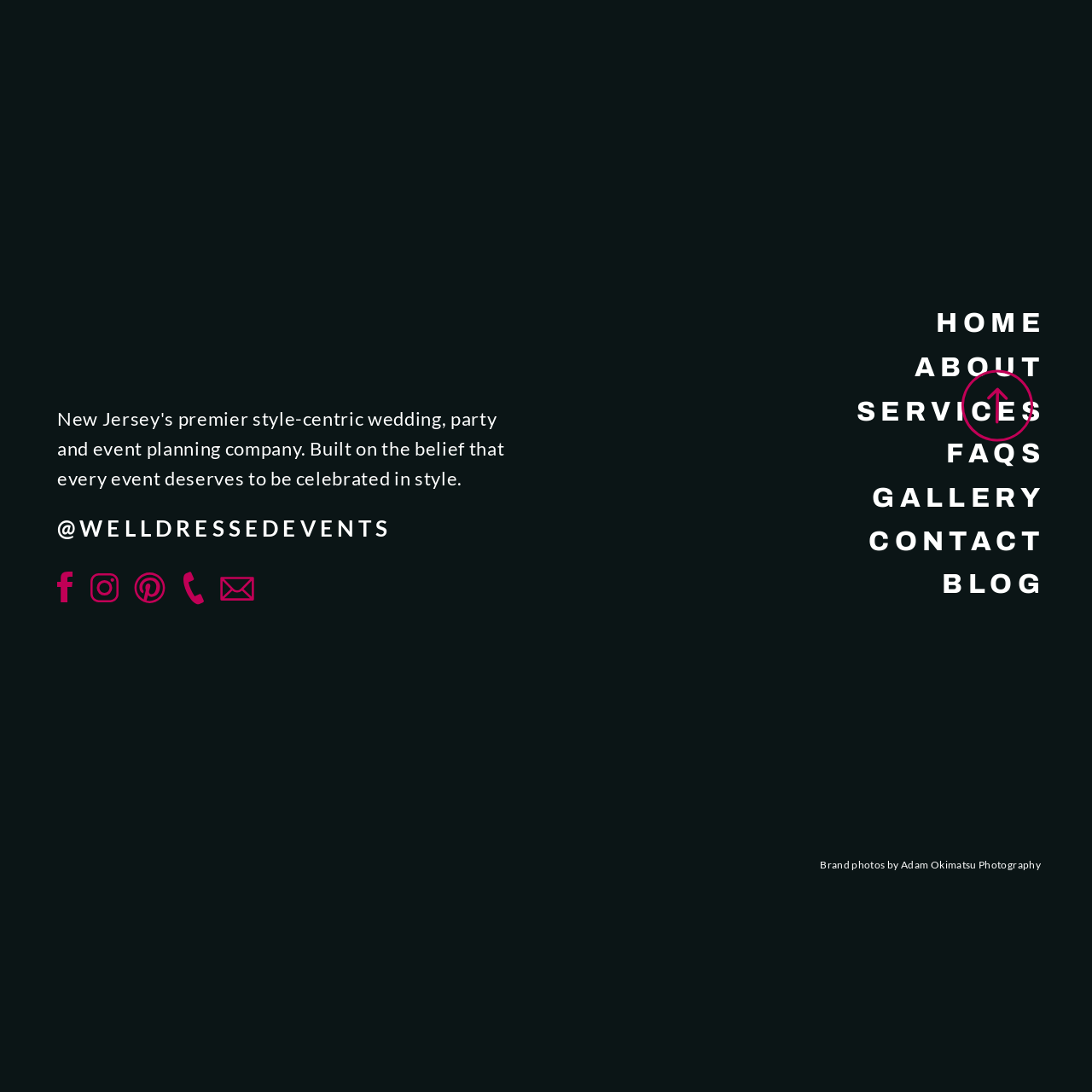Thoroughly describe the scene captured inside the red-bordered image.

This image features a beautifully designed minimalist graphic related to wedding vibes, characterized by soft, elegant elements. The accompanying caption suggests that it focuses on the serene and uplifting experience of getting ready for a wedding day, emphasizing a chill and positive atmosphere. The use of light colors and simple lines evokes a feeling of tranquility and joy, perfectly aligning with the sentiments expressed in hashtags like #weddingday and #grwm (Get Ready With Me). It captures the essence of anticipation and celebration that defines special occasions like weddings.